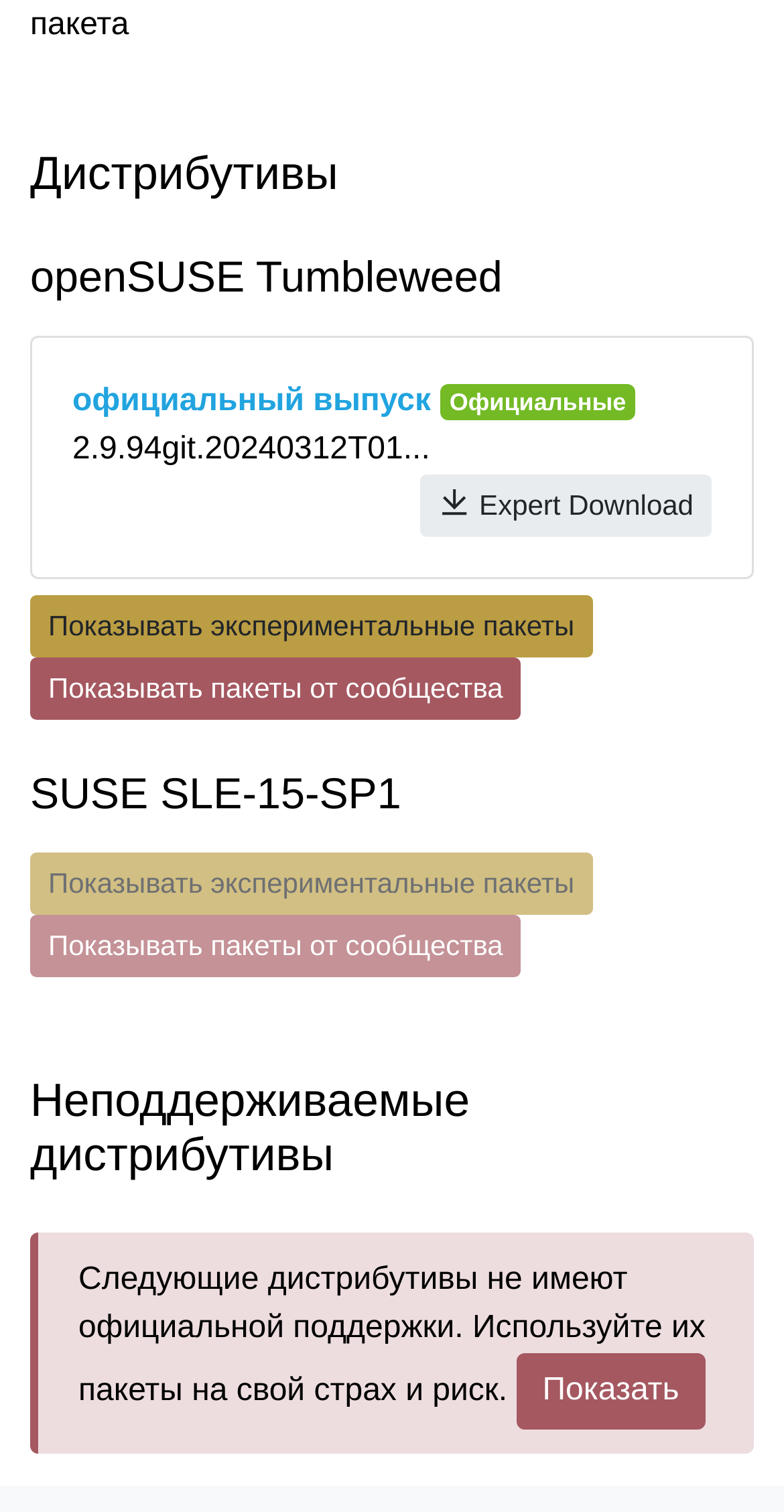Answer the question with a single word or phrase: 
Is the second button enabled?

No